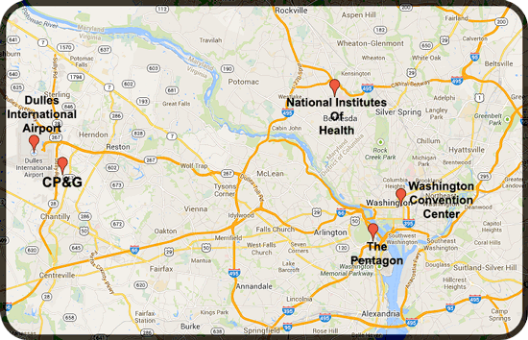Provide a thorough and detailed caption for the image.

This map highlights key locations in proximity to Chantilly Printing and Graphics (CP&G), situated just a few miles from Dulles International Airport. Notable landmarks include the National Institutes of Health, The Pentagon, and the Washington Convention Center. The map is designed to aid organizations in understanding the strategic advantages of CP&G's location for their printing needs, particularly for events and activities centered in the Washington, D.C. area. Users are encouraged to click on the map for an enlarged view, enhancing visibility and details for planning logistics around their services.